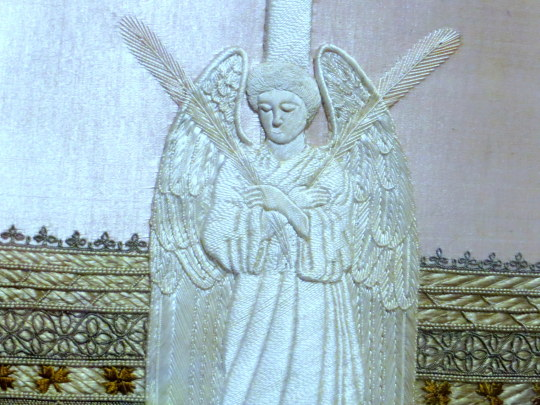Kindly respond to the following question with a single word or a brief phrase: 
What is the material of the background?

Fabric